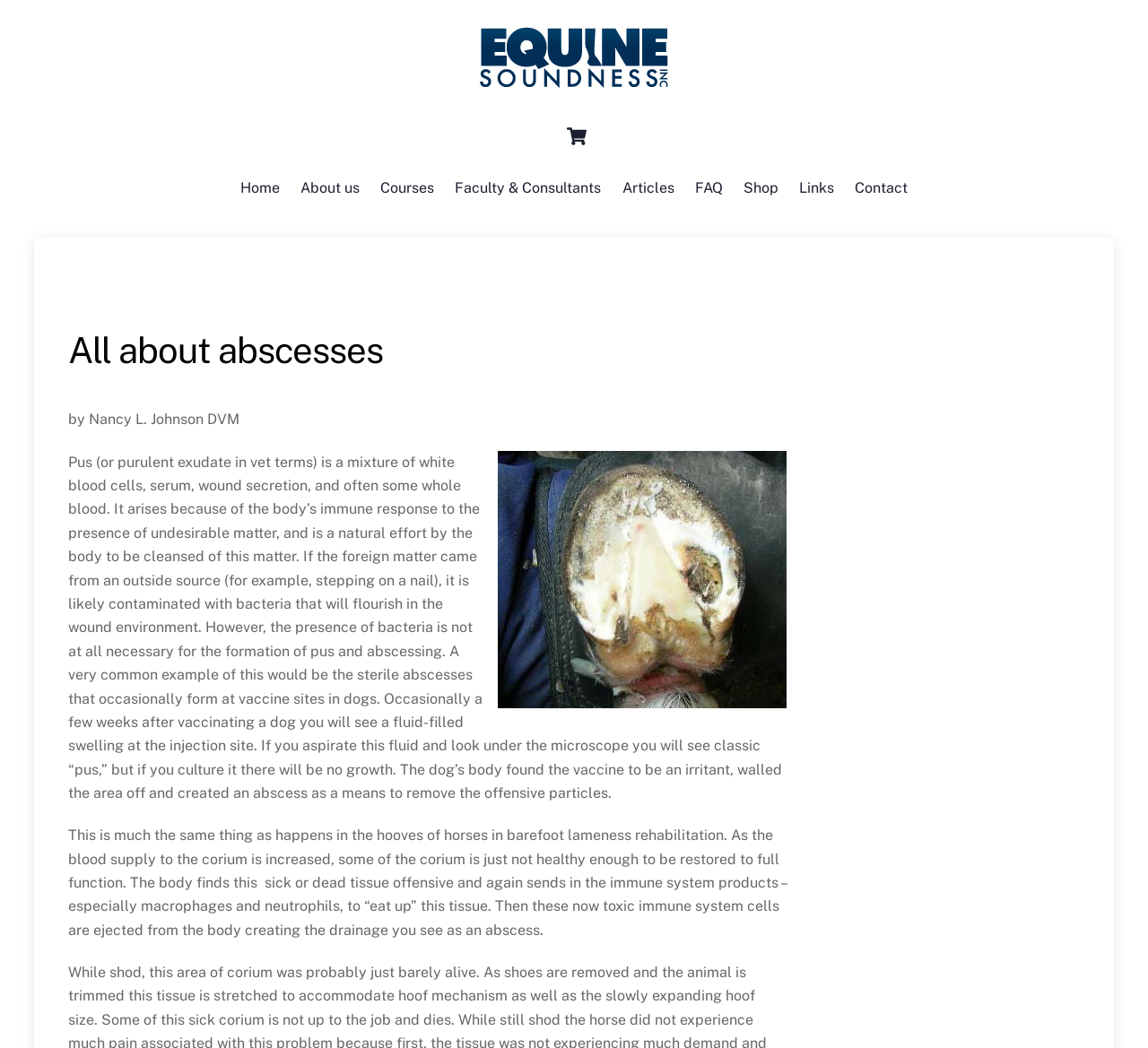Using the provided element description: "parent_node: Shaping places, shaping change", identify the bounding box coordinates. The coordinates should be four floats between 0 and 1 in the order [left, top, right, bottom].

None